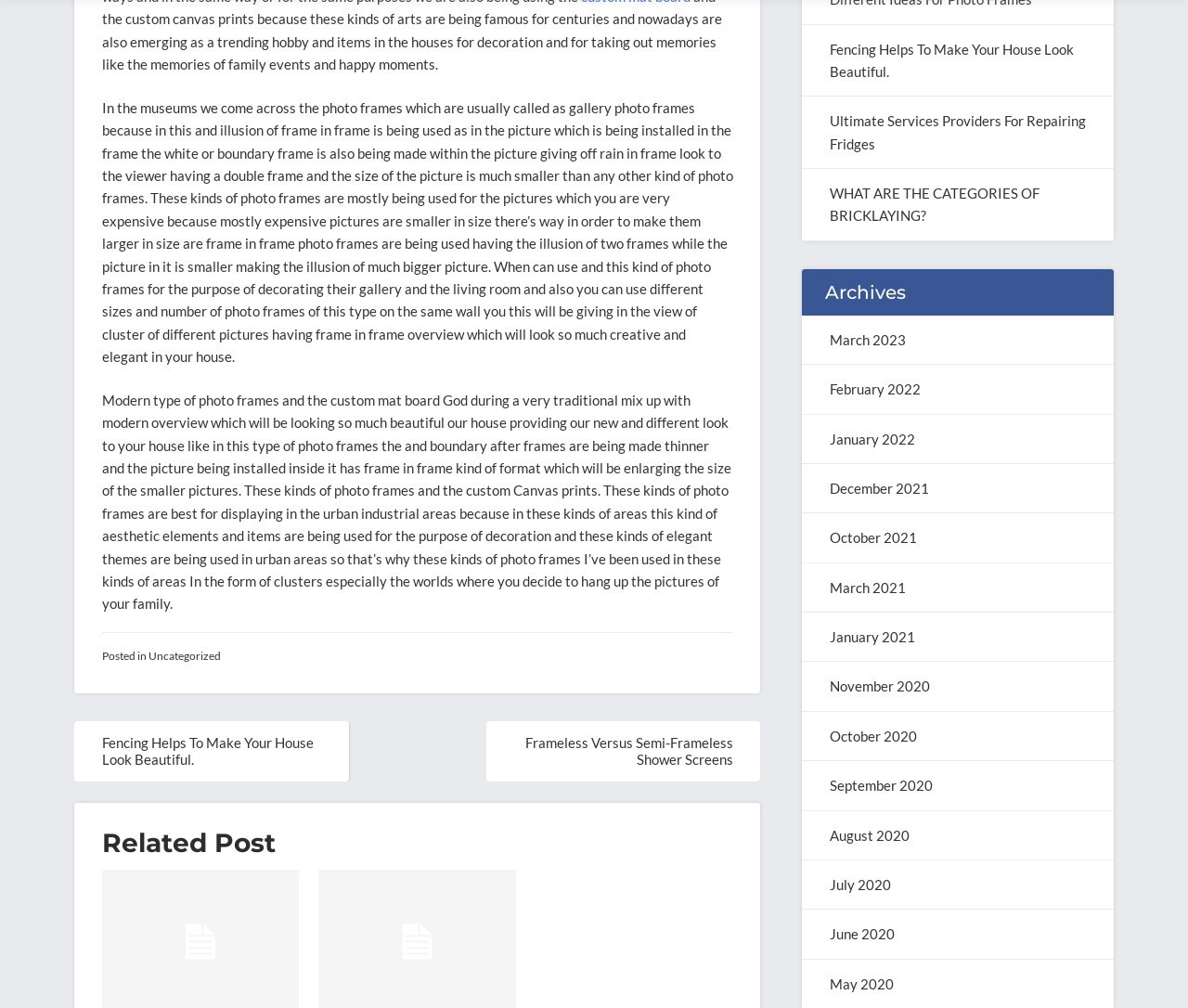Determine the bounding box coordinates for the area you should click to complete the following instruction: "Click on the 'Posts' navigation".

[0.062, 0.715, 0.64, 0.776]